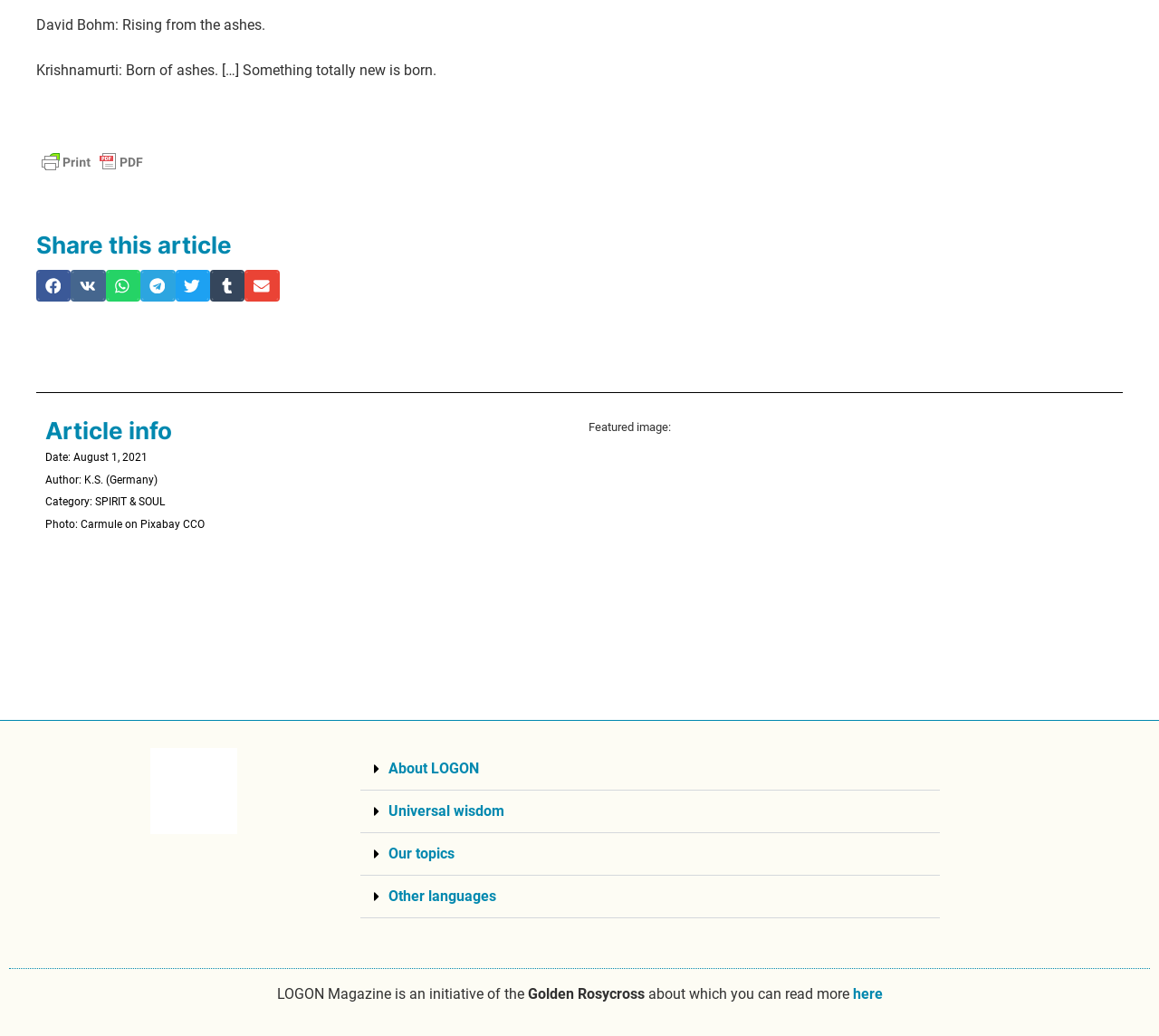Extract the bounding box coordinates for the UI element described by the text: "alt="blank"". The coordinates should be in the form of [left, top, right, bottom] with values between 0 and 1.

[0.508, 0.424, 0.742, 0.686]